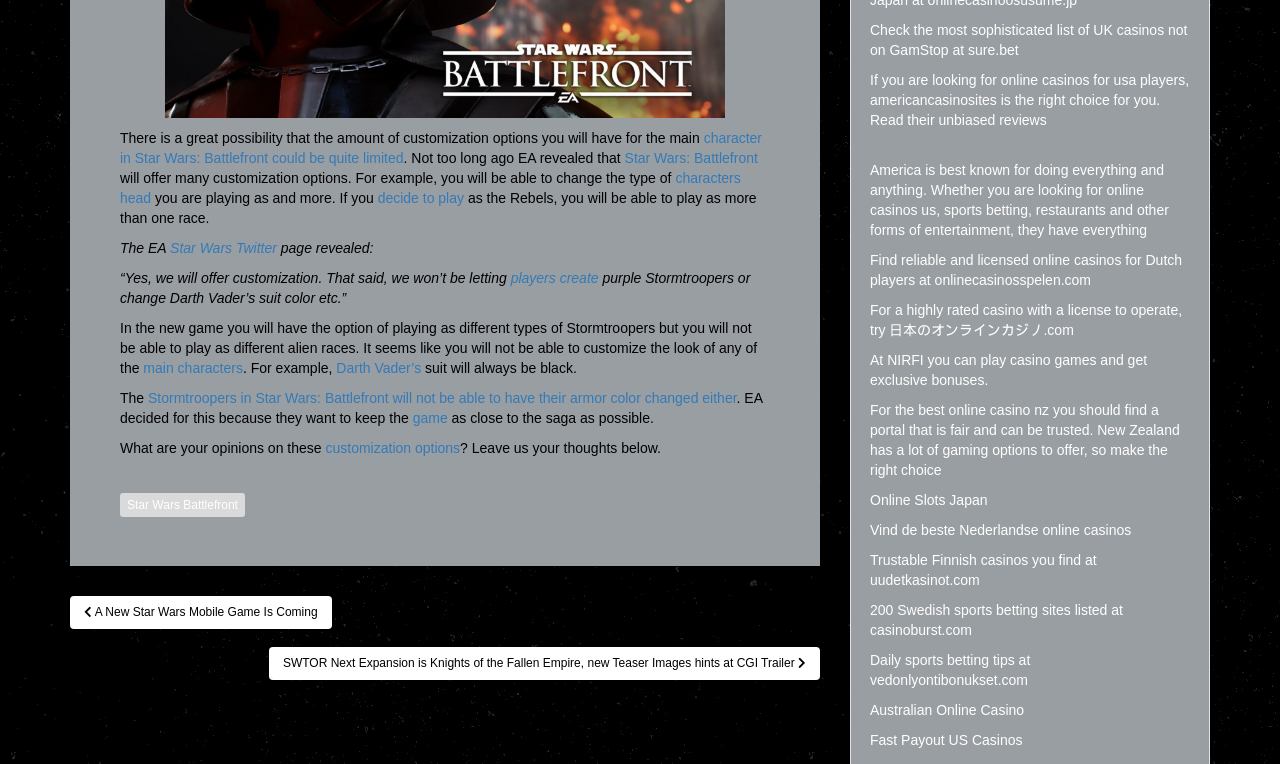Can you show the bounding box coordinates of the region to click on to complete the task described in the instruction: "Visit the Star Wars Twitter page"?

[0.133, 0.314, 0.216, 0.335]